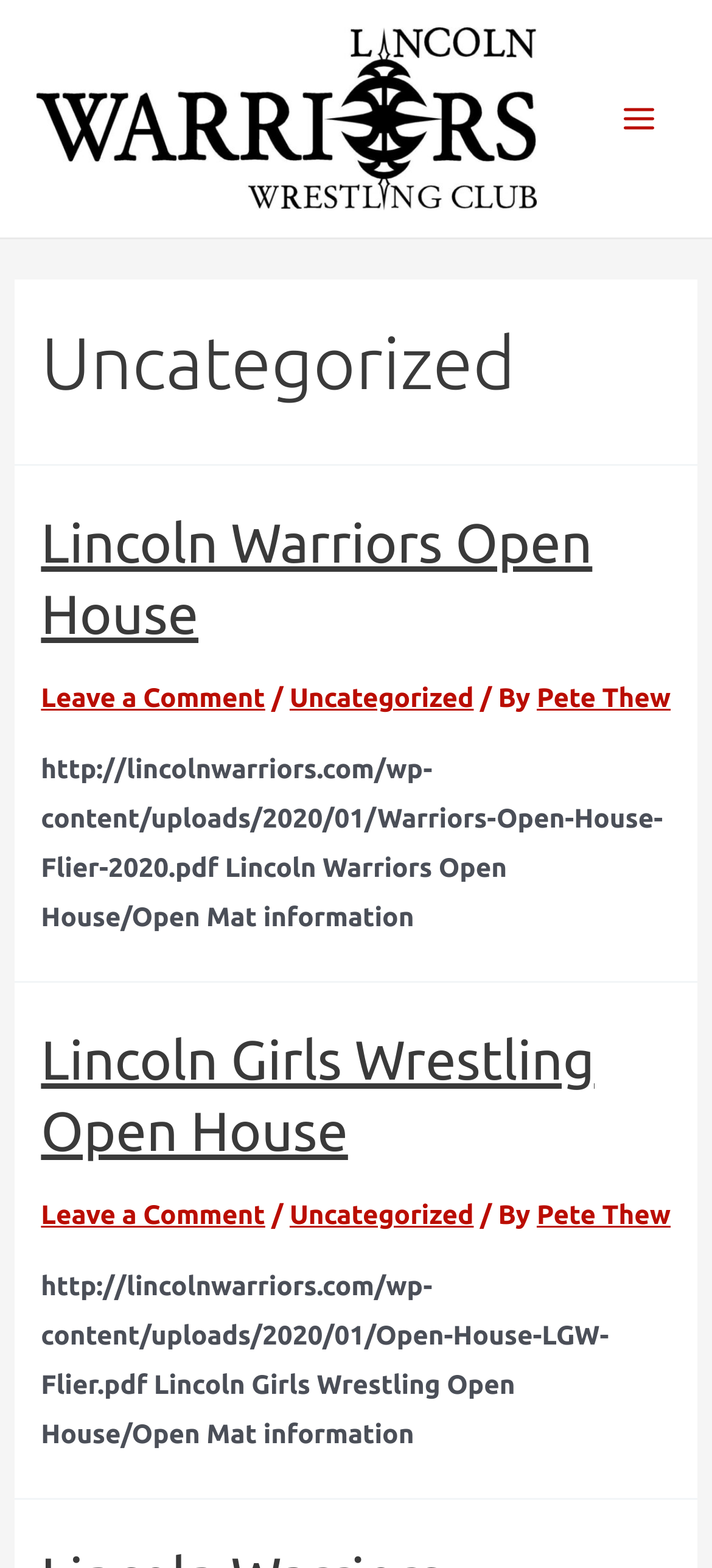Describe in detail what you see on the webpage.

This webpage appears to be a blog or news article page. At the top left, there is a link, and to the right of it, a button labeled "Main Menu" with an image beside it. Below these elements, there is a heading that reads "Uncategorized". 

The main content of the page is divided into two sections, each containing an article. The first article has a heading "Lincoln Warriors Open House" with a link to the same title. Below the heading, there are links to "Leave a Comment" and "Uncategorized", as well as a text "By Pete Thew". The article also contains a paragraph of text with a link to a PDF file, "Warriors-Open-House-Flier-2020.pdf", which provides information about the Lincoln Warriors Open House and Open Mat.

The second article has a similar structure, with a heading "Lincoln Girls Wrestling Open House" and a link to the same title. It also contains links to "Leave a Comment" and "Uncategorized", as well as a text "By Pete Thew". This article has a paragraph of text with a link to a PDF file, "Open-House-LGW-Flier.pdf", which provides information about the Lincoln Girls Wrestling Open House and Open Mat.